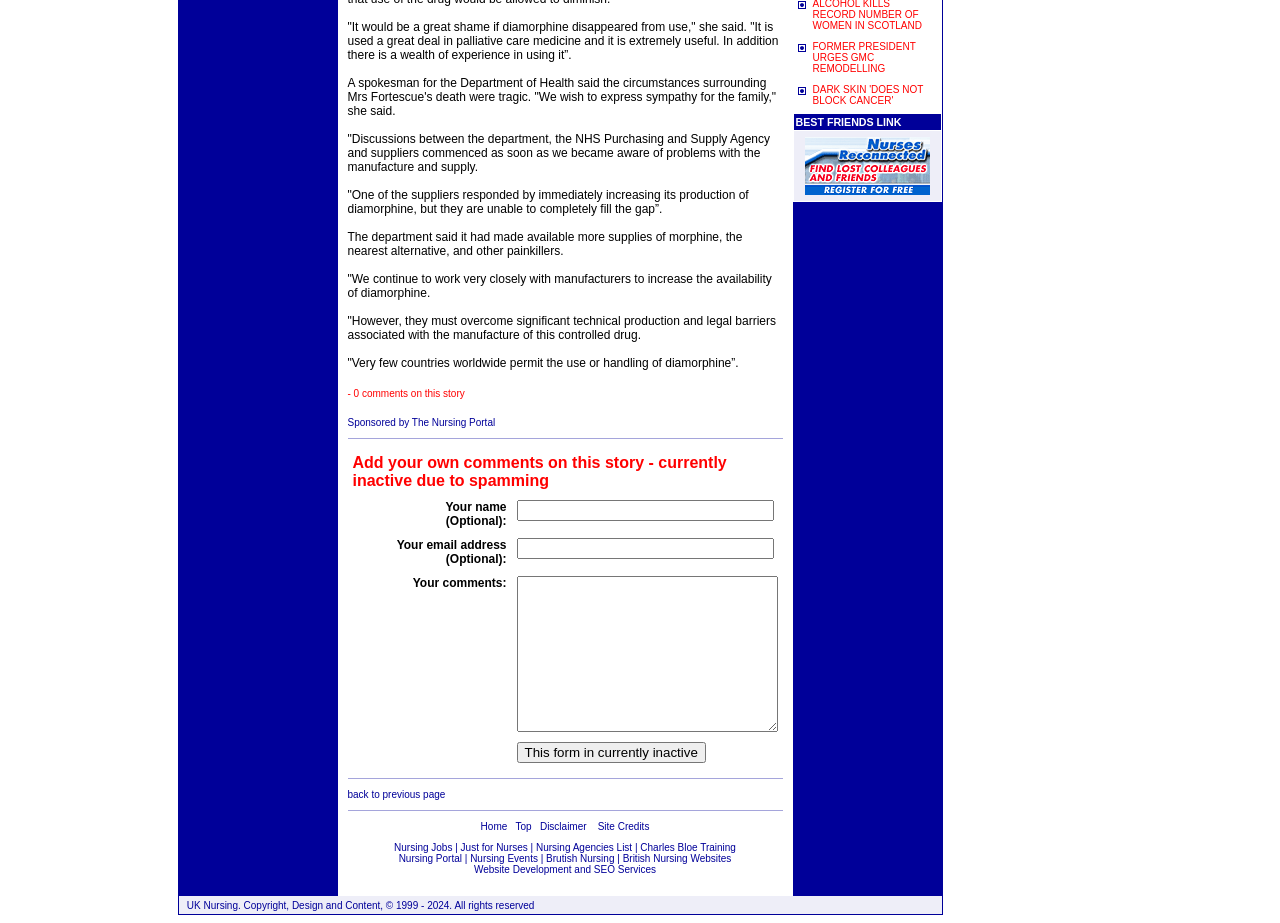Locate the bounding box of the UI element described by: "Charles Bloe Training" in the given webpage screenshot.

[0.5, 0.912, 0.575, 0.924]